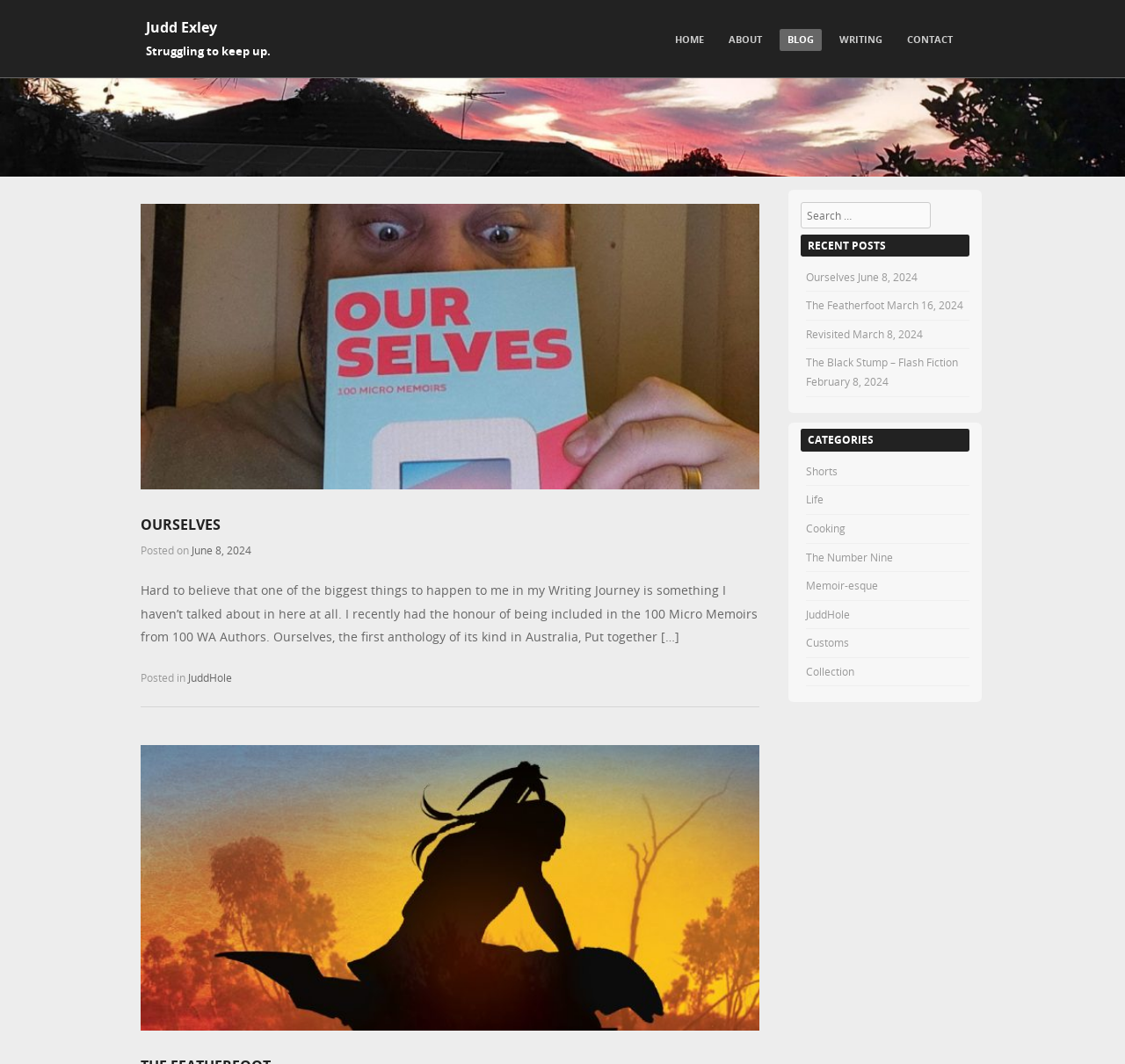Please locate the bounding box coordinates of the element's region that needs to be clicked to follow the instruction: "search for posts". The bounding box coordinates should be provided as four float numbers between 0 and 1, i.e., [left, top, right, bottom].

[0.712, 0.19, 0.828, 0.214]